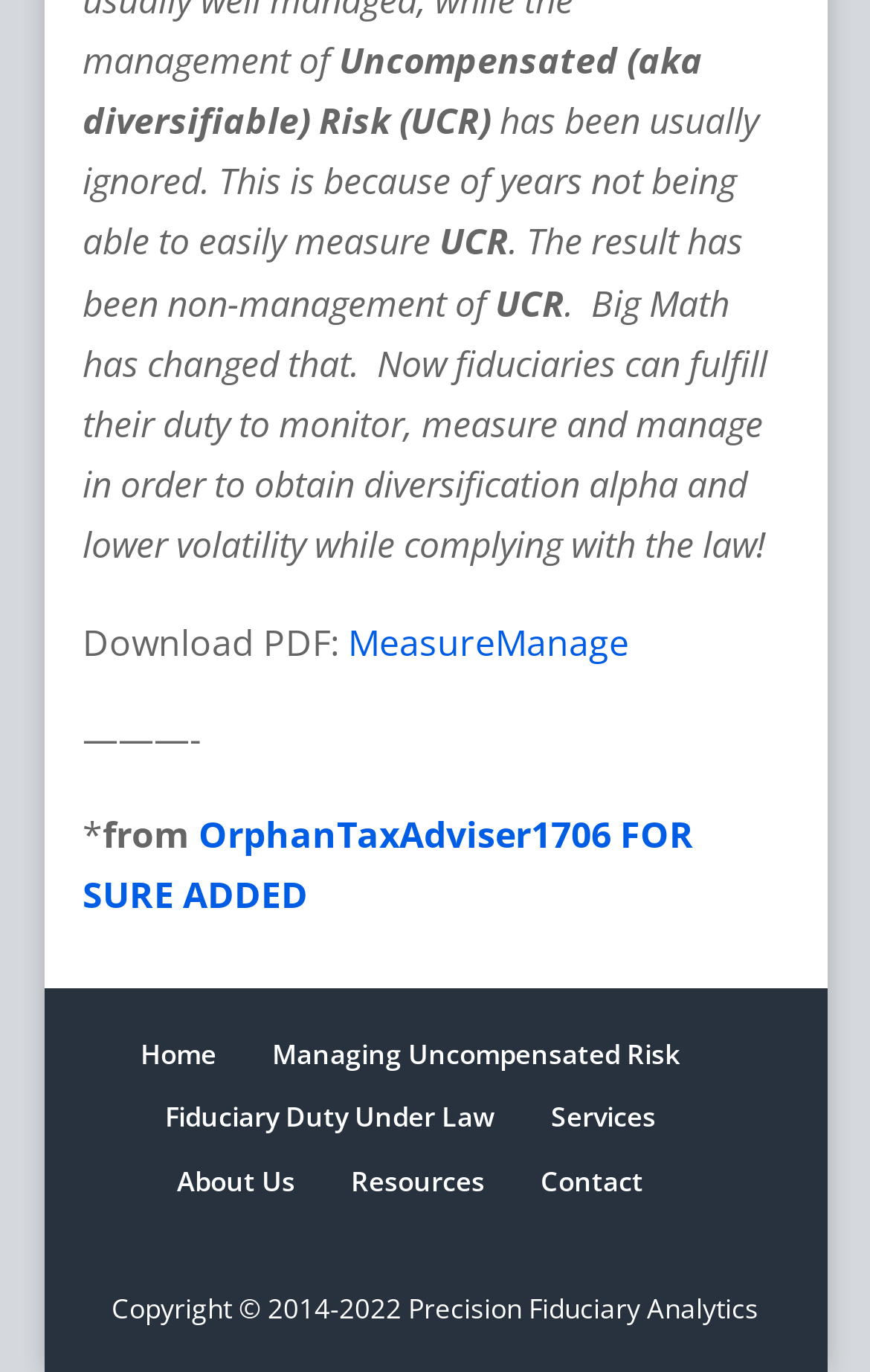Please predict the bounding box coordinates (top-left x, top-left y, bottom-right x, bottom-right y) for the UI element in the screenshot that fits the description: Resources

[0.404, 0.847, 0.558, 0.874]